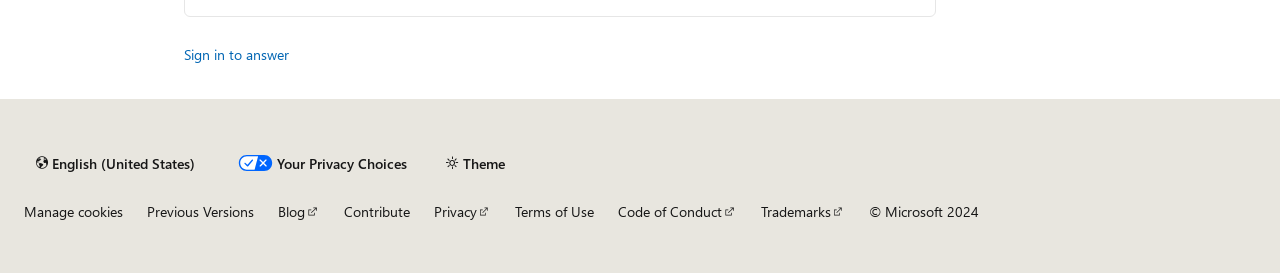How many buttons are in the footer section?
Use the information from the image to give a detailed answer to the question.

I counted the buttons in the footer section, which are 'Theme' and 'Manage cookies'. There are 2 buttons in total.